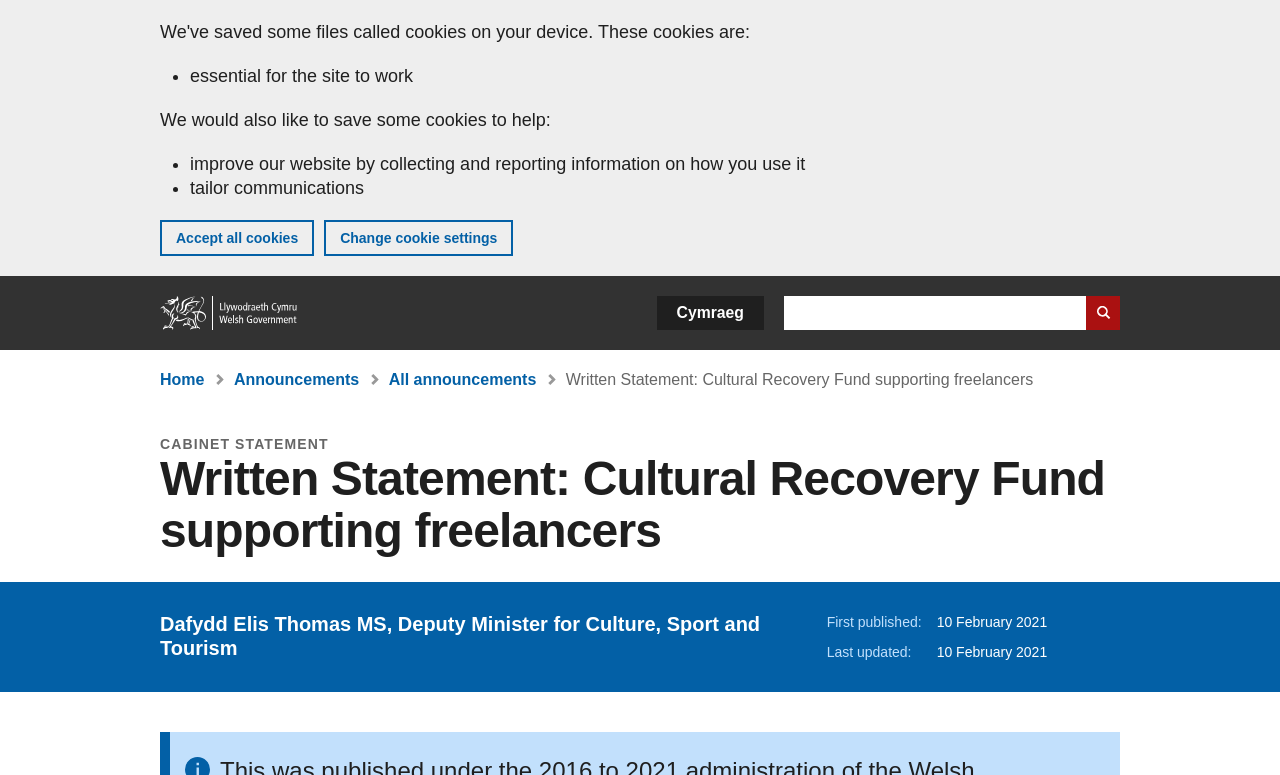Show the bounding box coordinates of the element that should be clicked to complete the task: "Search GOV.WALES".

[0.612, 0.382, 0.875, 0.426]